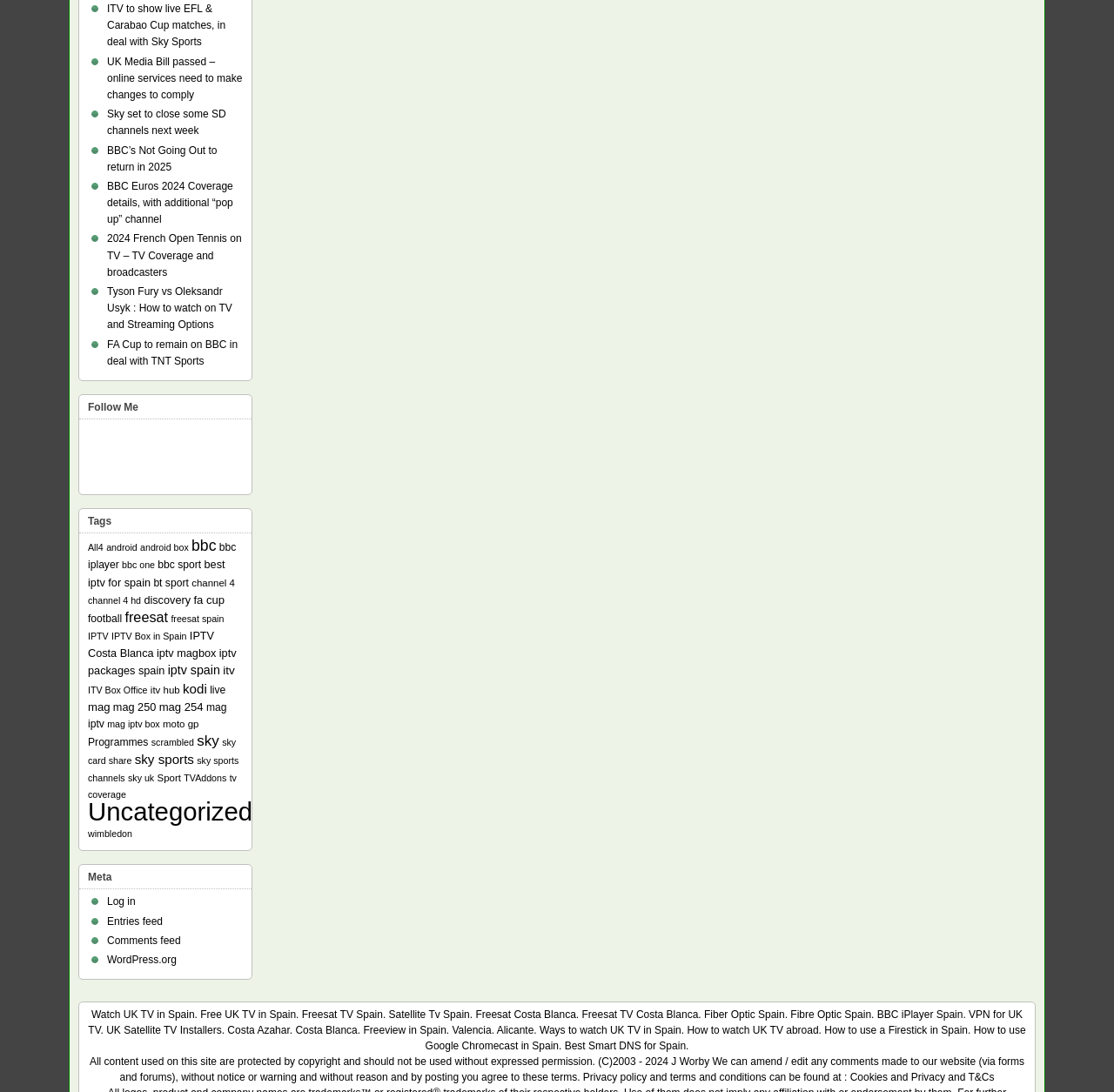Please find and report the bounding box coordinates of the element to click in order to perform the following action: "Follow on Twitter". The coordinates should be expressed as four float numbers between 0 and 1, in the format [left, top, right, bottom].

[0.084, 0.396, 0.121, 0.438]